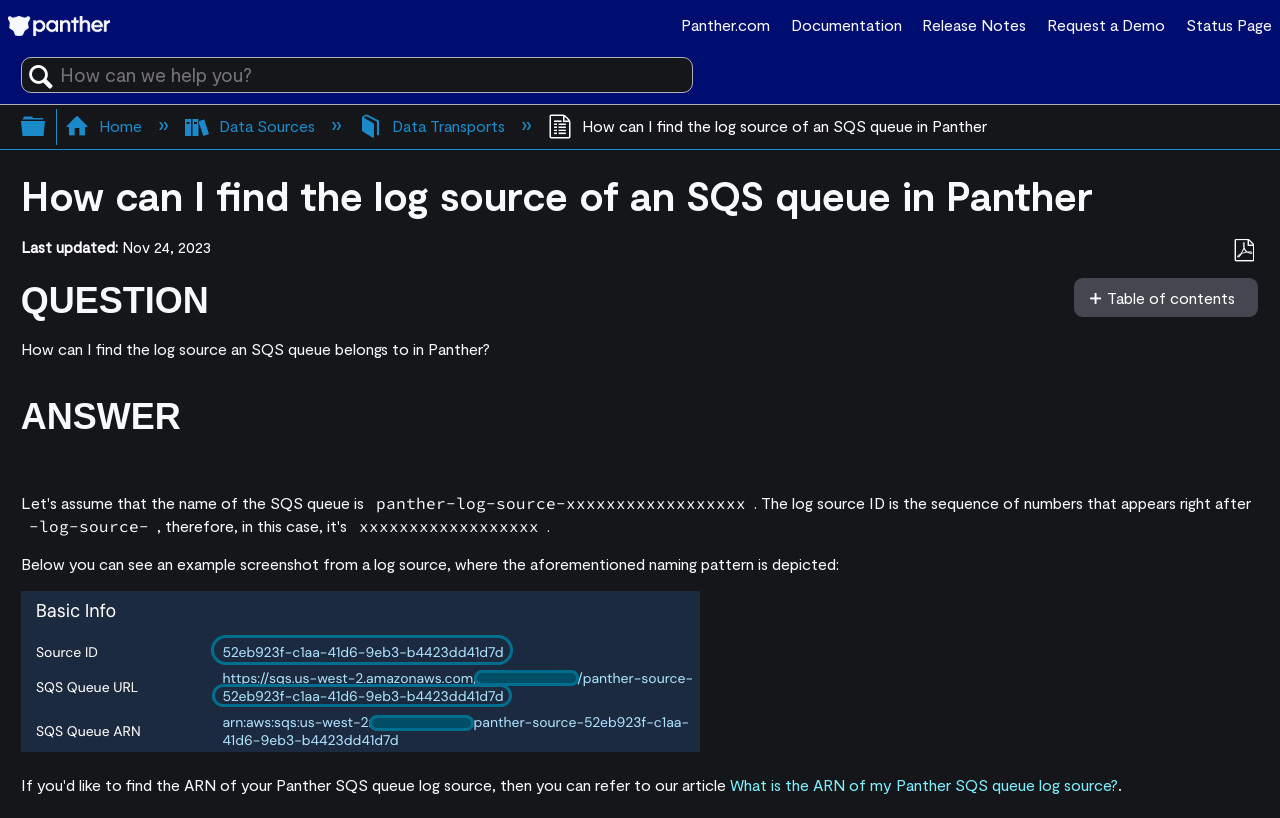Specify the bounding box coordinates (top-left x, top-left y, bottom-right x, bottom-right y) of the UI element in the screenshot that matches this description: Search

[0.016, 0.072, 0.047, 0.113]